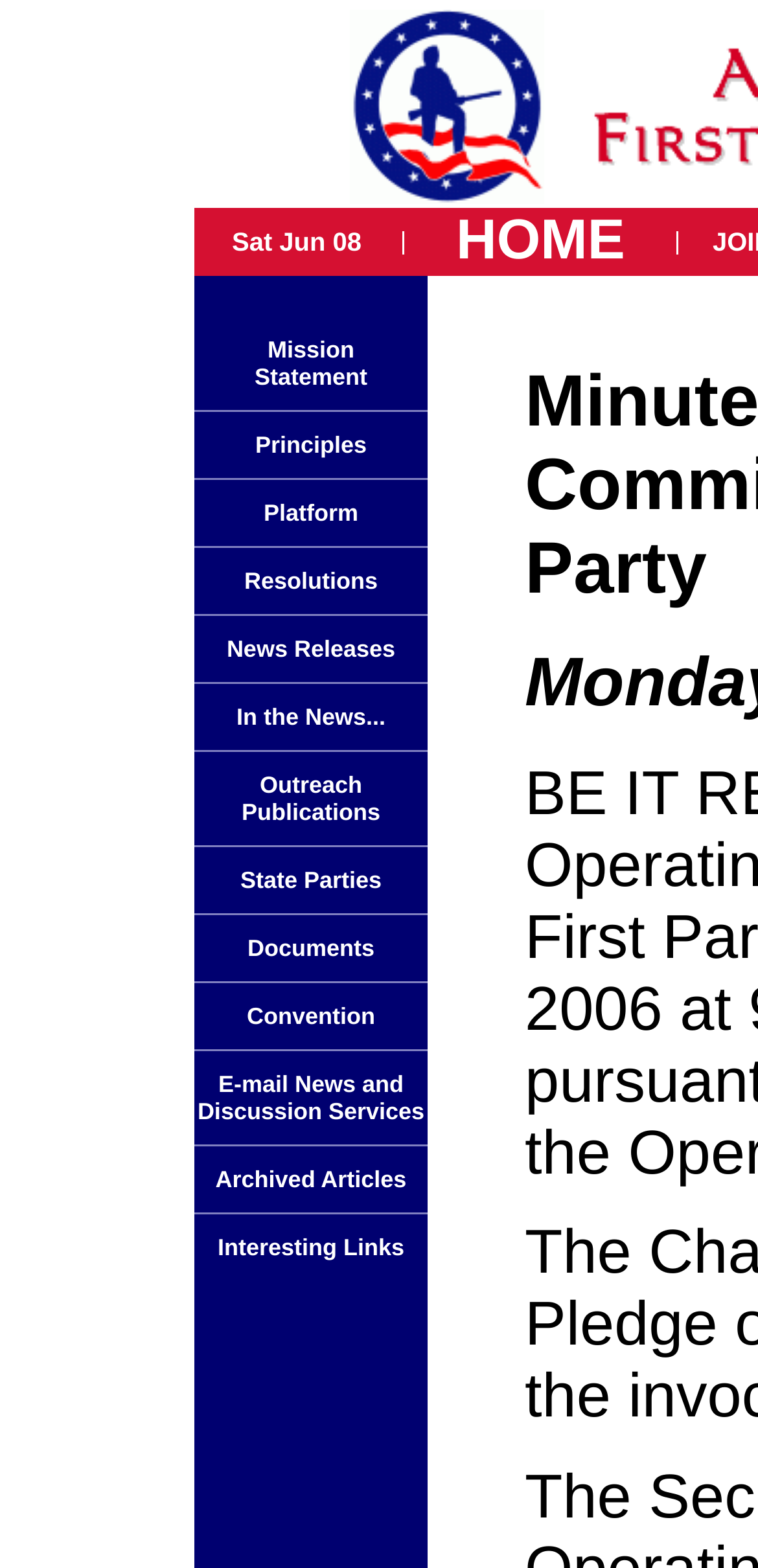Respond to the question below with a single word or phrase:
What is the first item in the table?

Mission Statement